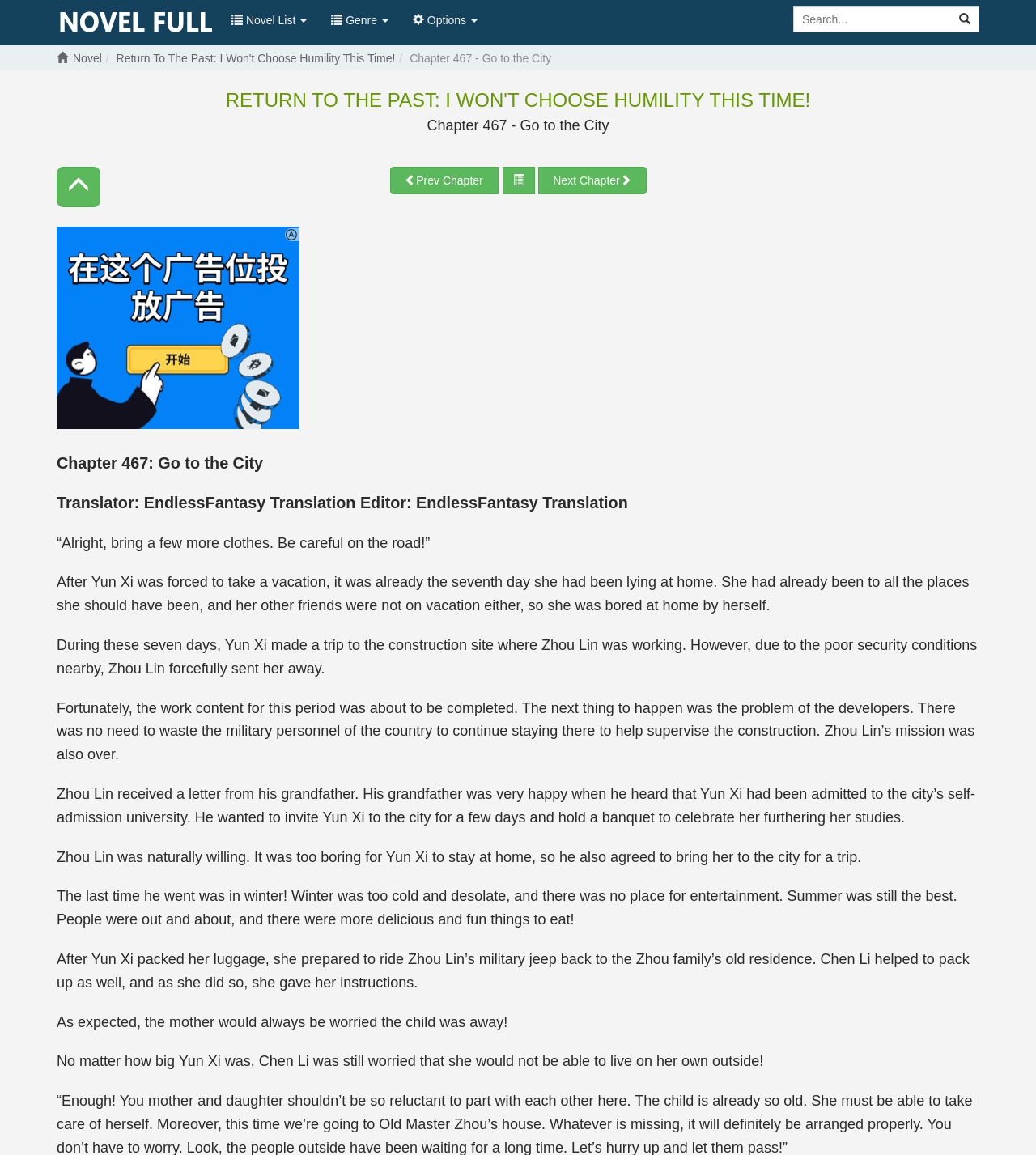What is the purpose of the searchbox?
Examine the image and provide an in-depth answer to the question.

The searchbox is located at the top right corner of the webpage, and it is likely used to search for novels on the website.